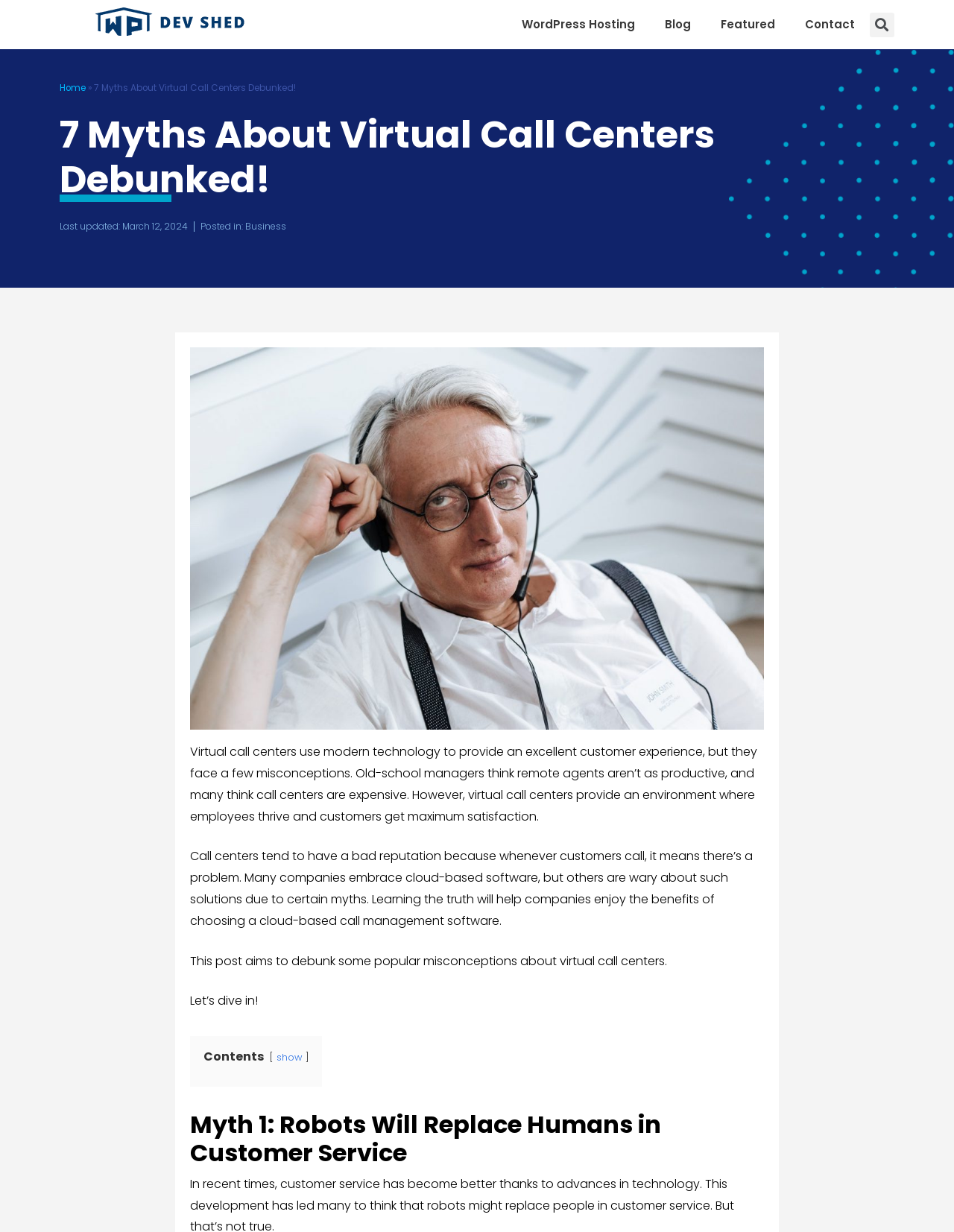What is the topic of the article?
Based on the image, please offer an in-depth response to the question.

The topic of the article can be determined by reading the introductory paragraph, which discusses virtual call centers and their misconceptions.